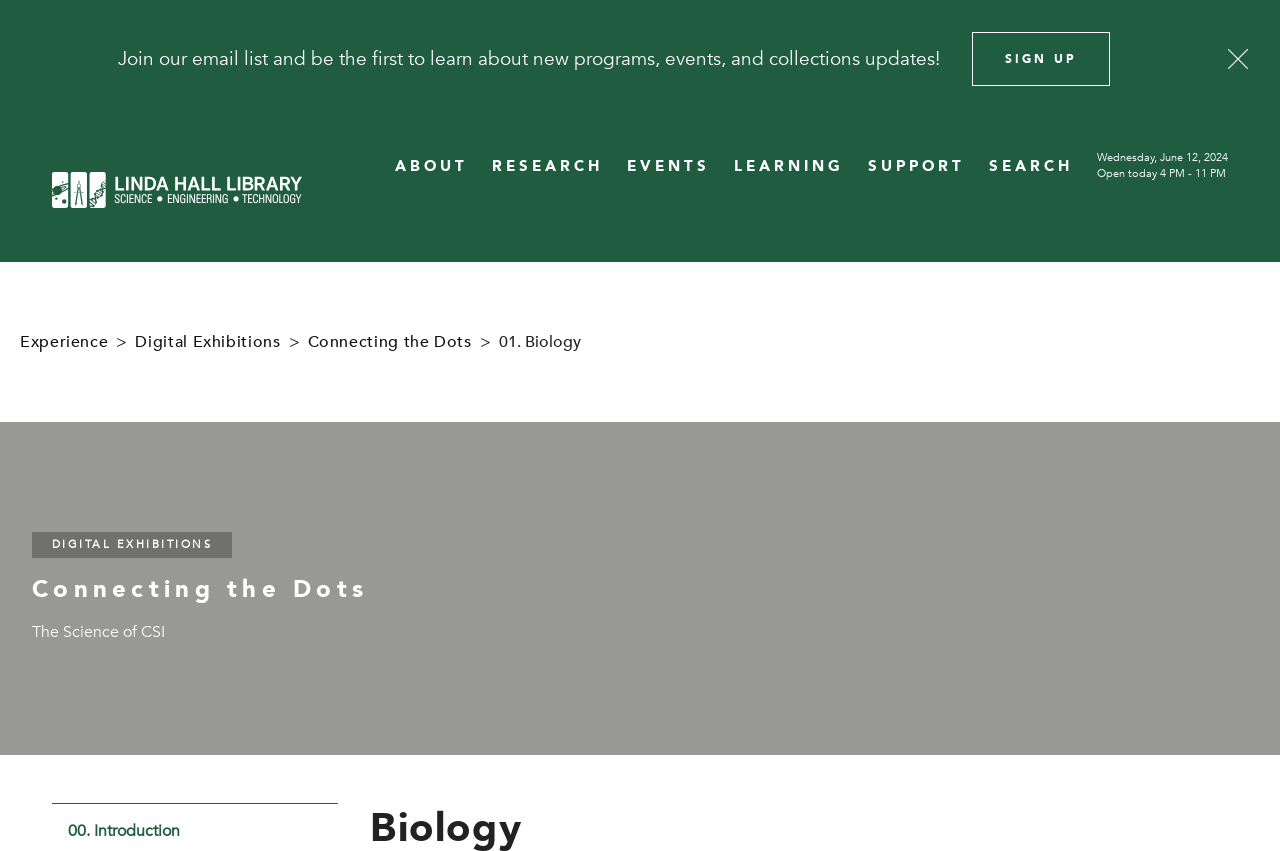What is the current date?
From the details in the image, answer the question comprehensively.

I found the answer by looking at the text on the top right corner of the webpage, which says 'Wednesday, June 12, 2024'.